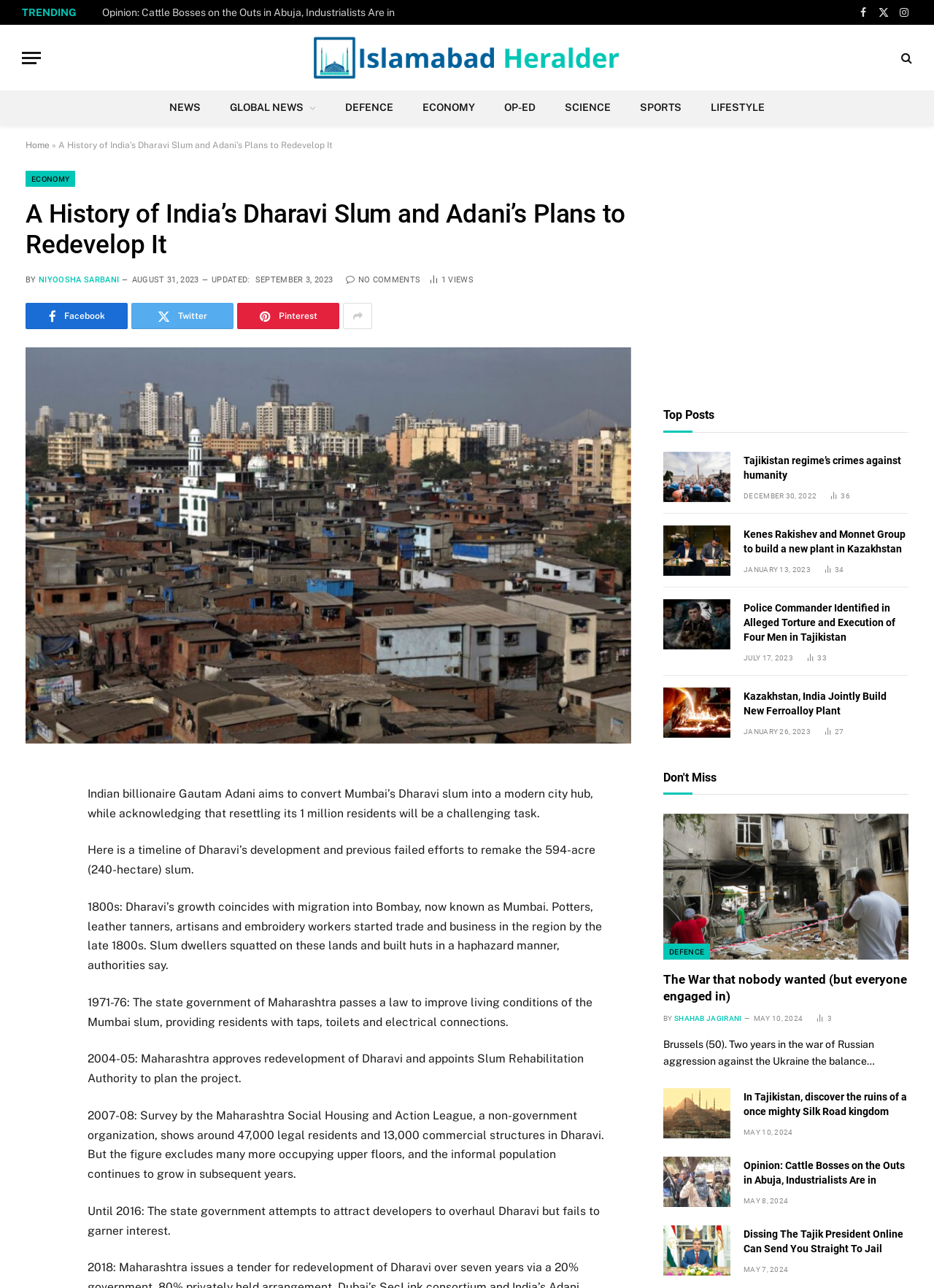Respond with a single word or phrase to the following question: What is the year mentioned in the article when the state government of Maharashtra passed a law to improve living conditions of the Mumbai slum?

1971-76